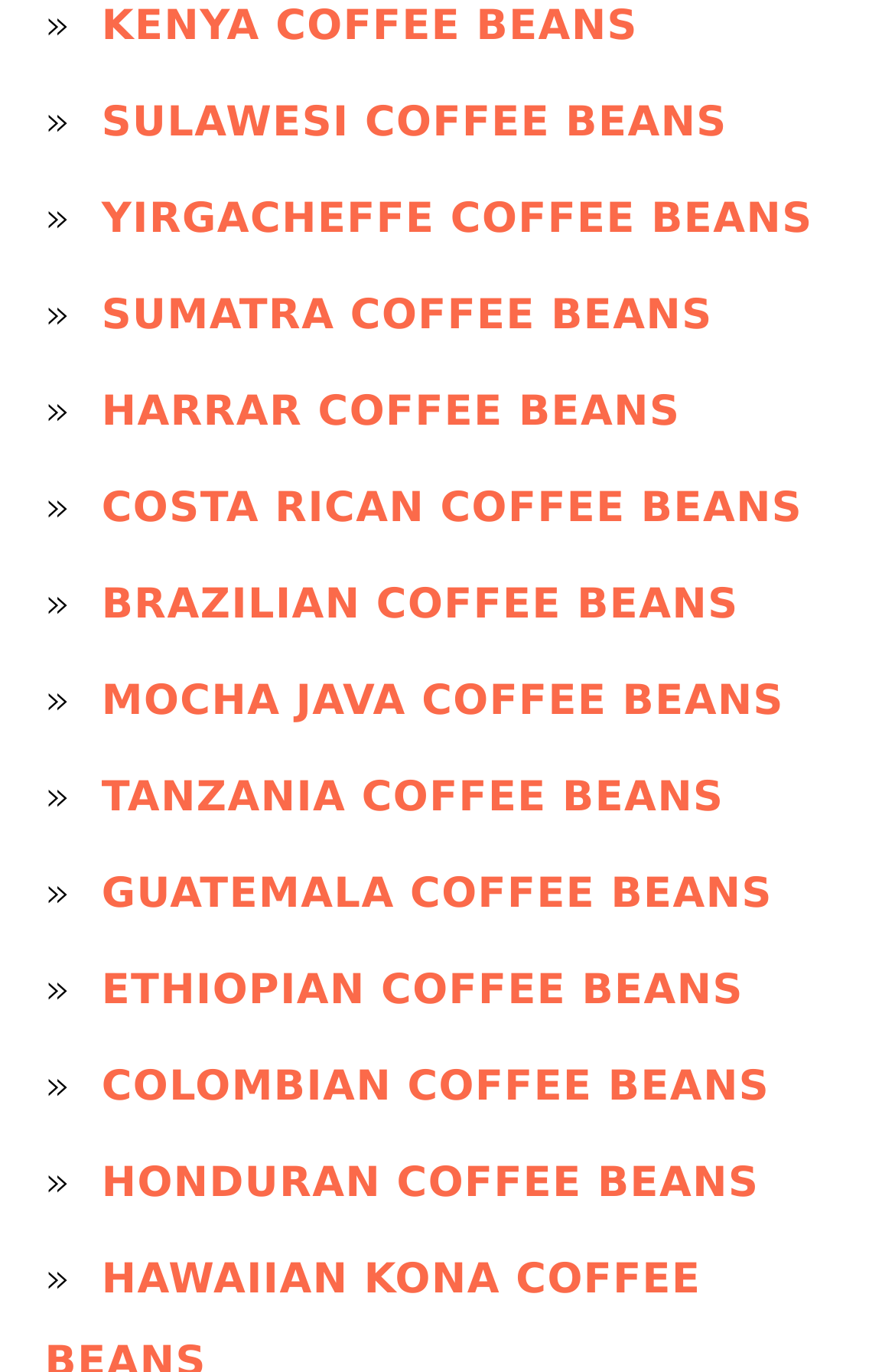Locate the bounding box coordinates of the element that should be clicked to fulfill the instruction: "View Kenya coffee beans".

[0.113, 0.001, 0.713, 0.036]